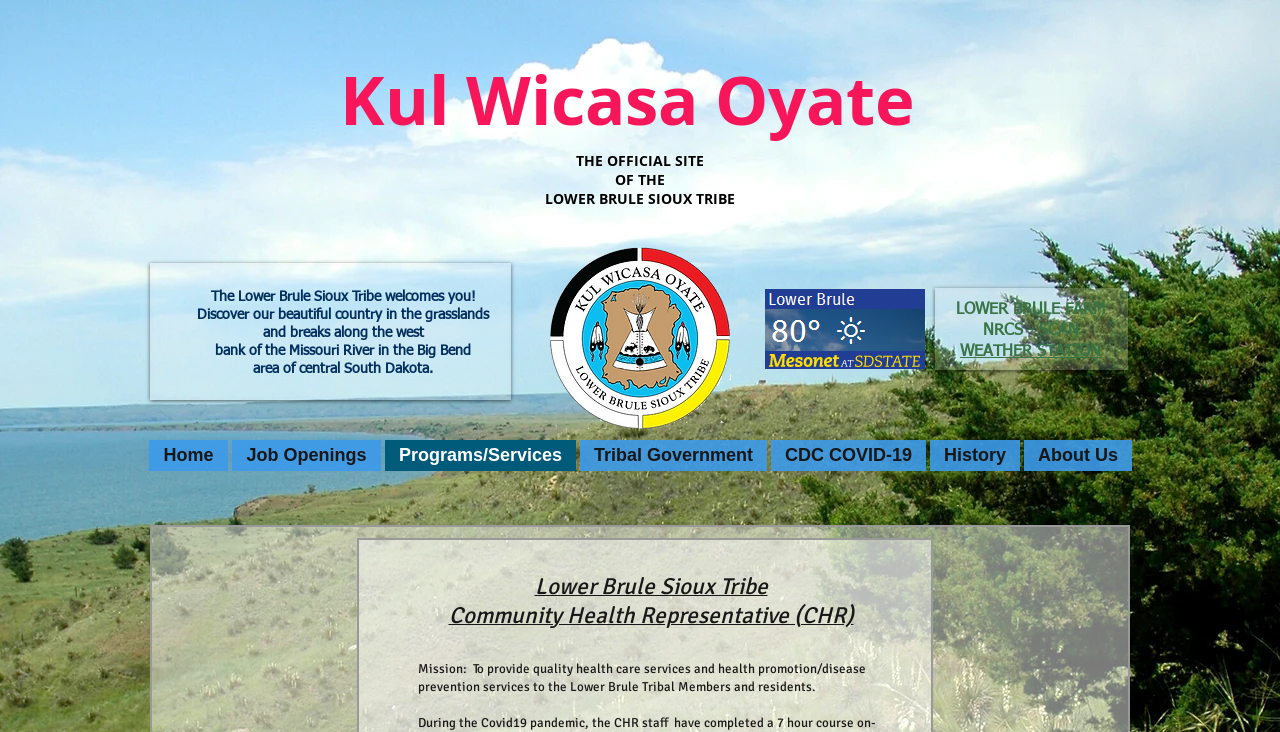What is the name of the tribe? Refer to the image and provide a one-word or short phrase answer.

Lower Brule Sioux Tribe